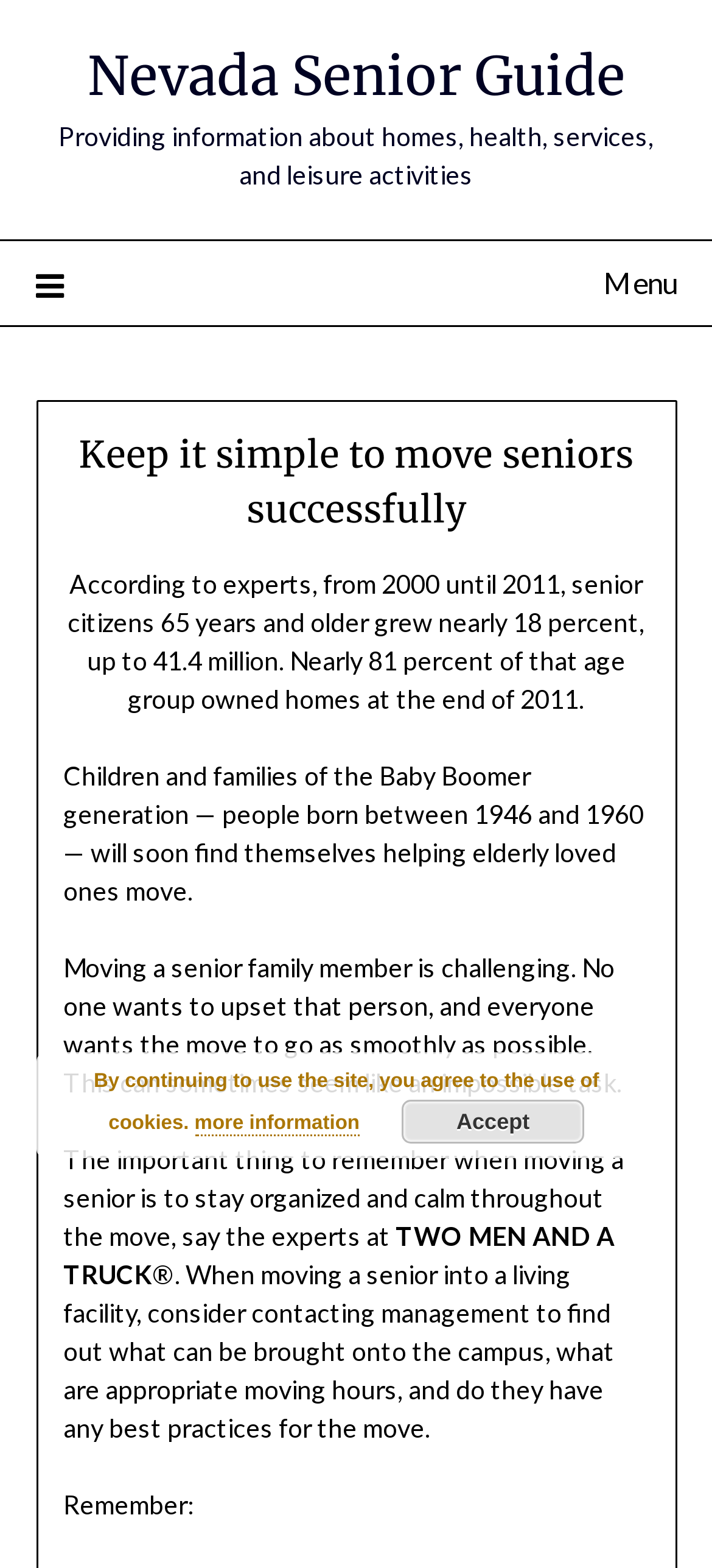What company is mentioned as an expert in moving seniors?
Using the visual information from the image, give a one-word or short-phrase answer.

TWO MEN AND A TRUCK